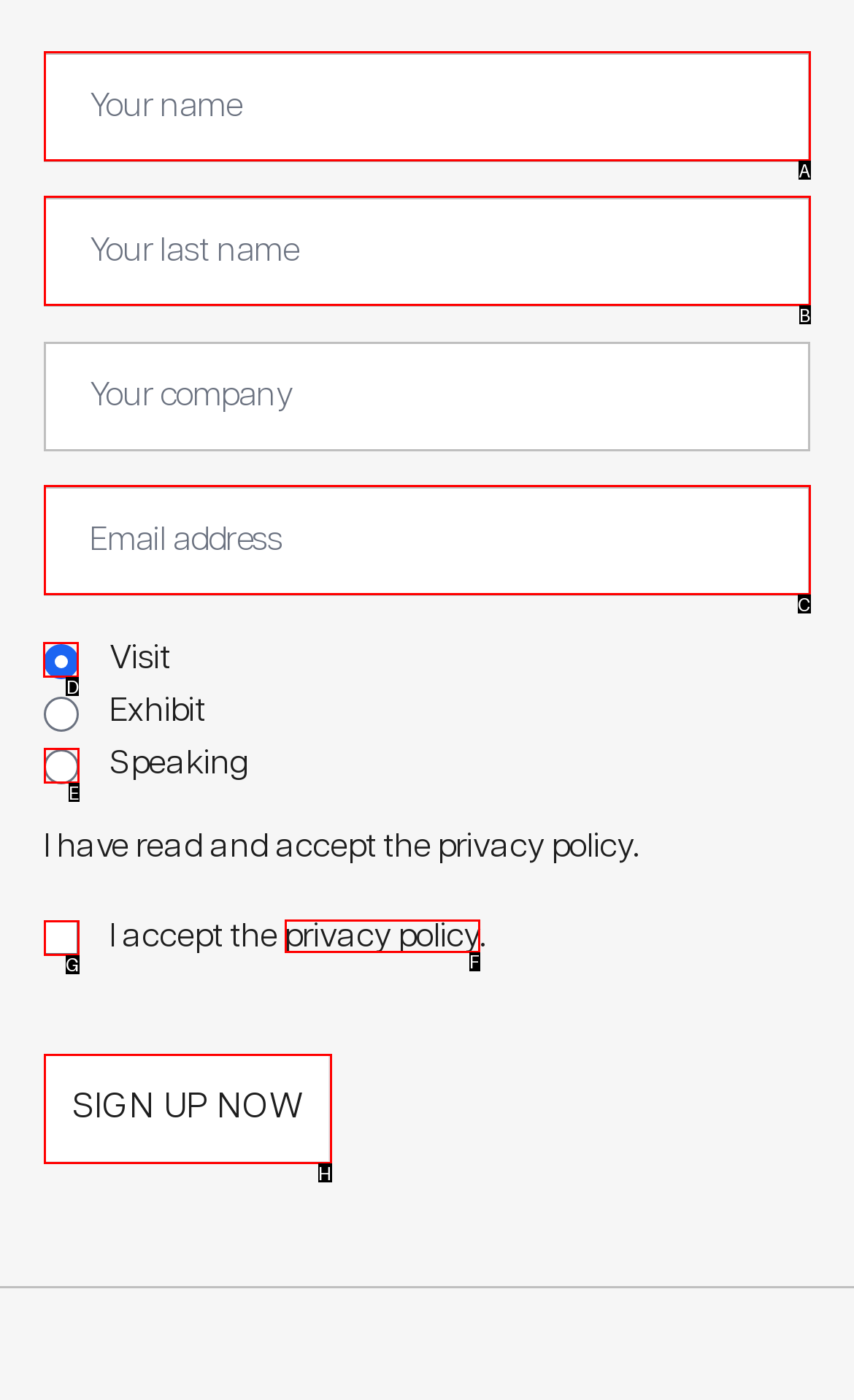Specify the letter of the UI element that should be clicked to achieve the following: Select a purpose
Provide the corresponding letter from the choices given.

D